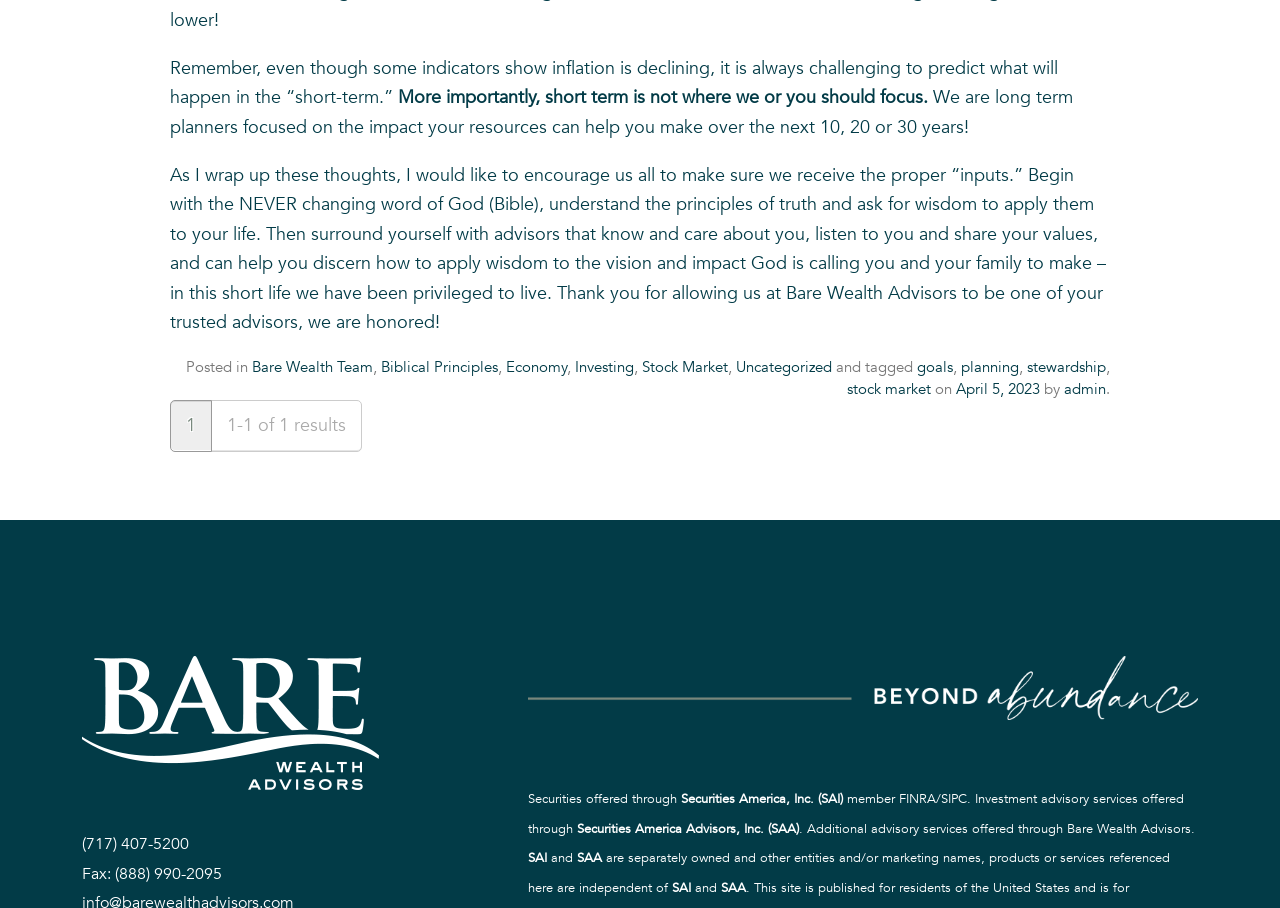Provide the bounding box coordinates for the UI element that is described as: "Bare Wealth Team".

[0.197, 0.393, 0.291, 0.415]